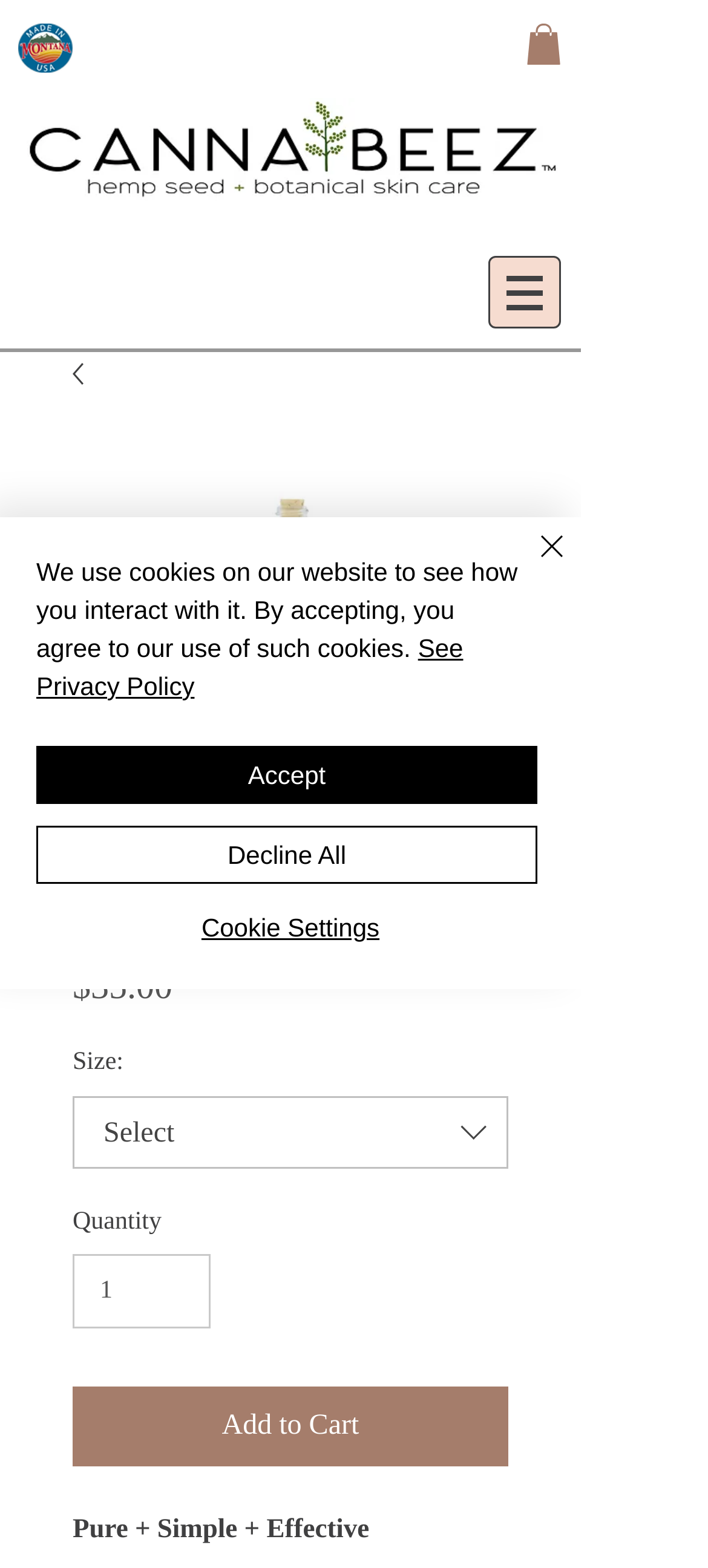Locate the bounding box coordinates of the element's region that should be clicked to carry out the following instruction: "Click the product image". The coordinates need to be four float numbers between 0 and 1, i.e., [left, top, right, bottom].

[0.744, 0.015, 0.792, 0.041]